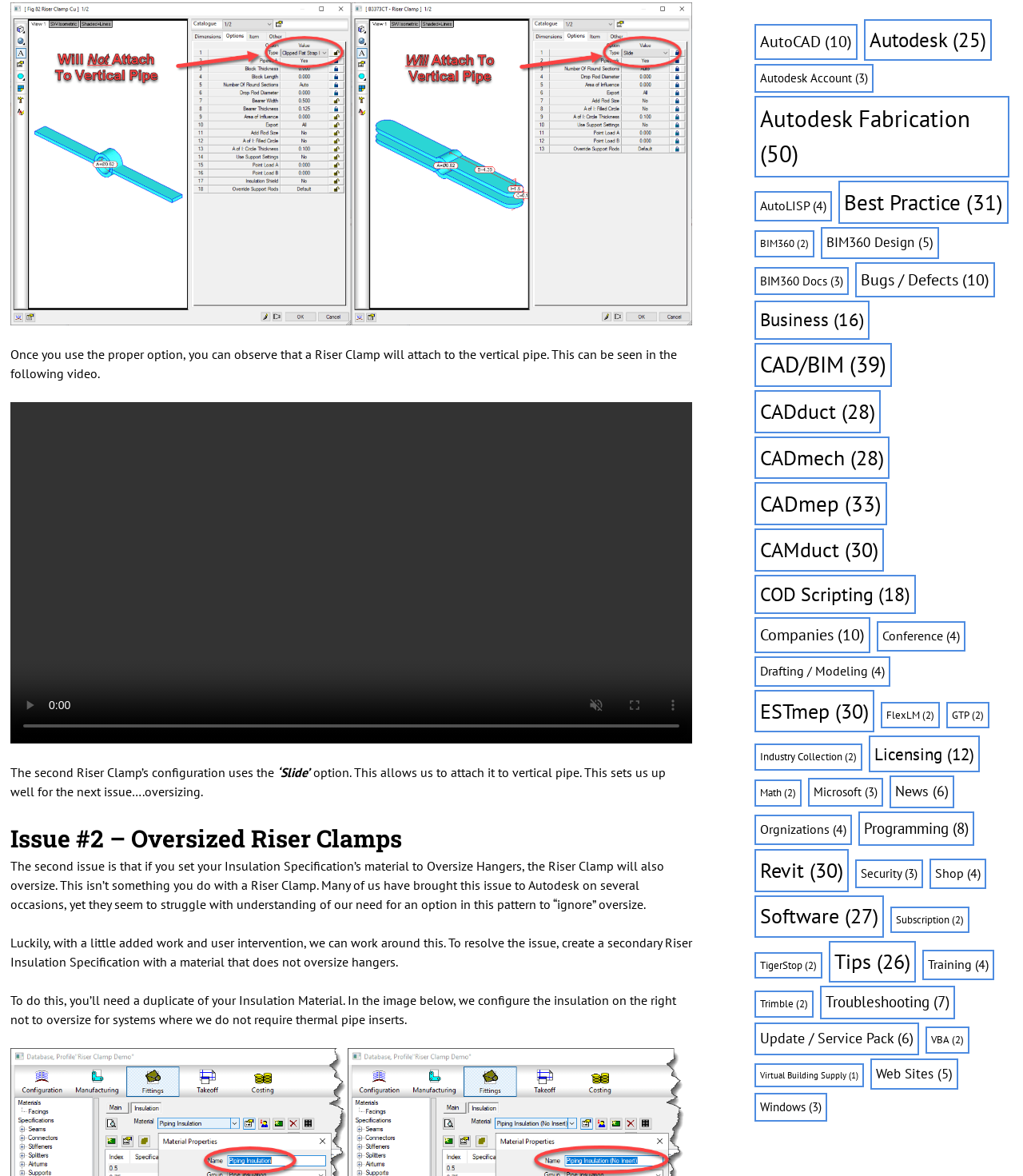Please find the bounding box coordinates of the element that needs to be clicked to perform the following instruction: "view 'Issue #2 – Oversized Riser Clamps'". The bounding box coordinates should be four float numbers between 0 and 1, represented as [left, top, right, bottom].

[0.01, 0.697, 0.677, 0.728]